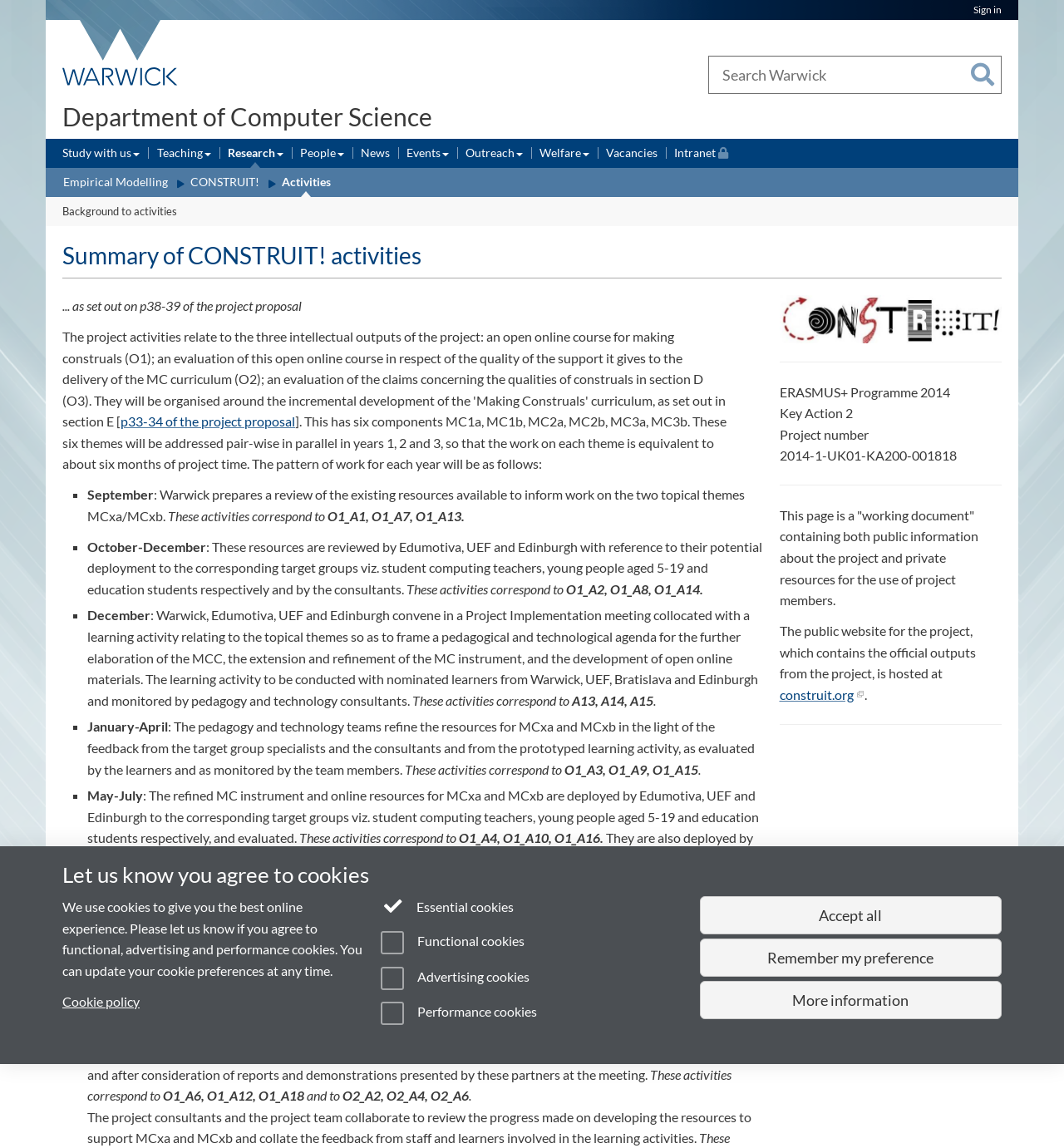Kindly determine the bounding box coordinates for the area that needs to be clicked to execute this instruction: "Sign in".

[0.915, 0.003, 0.941, 0.014]